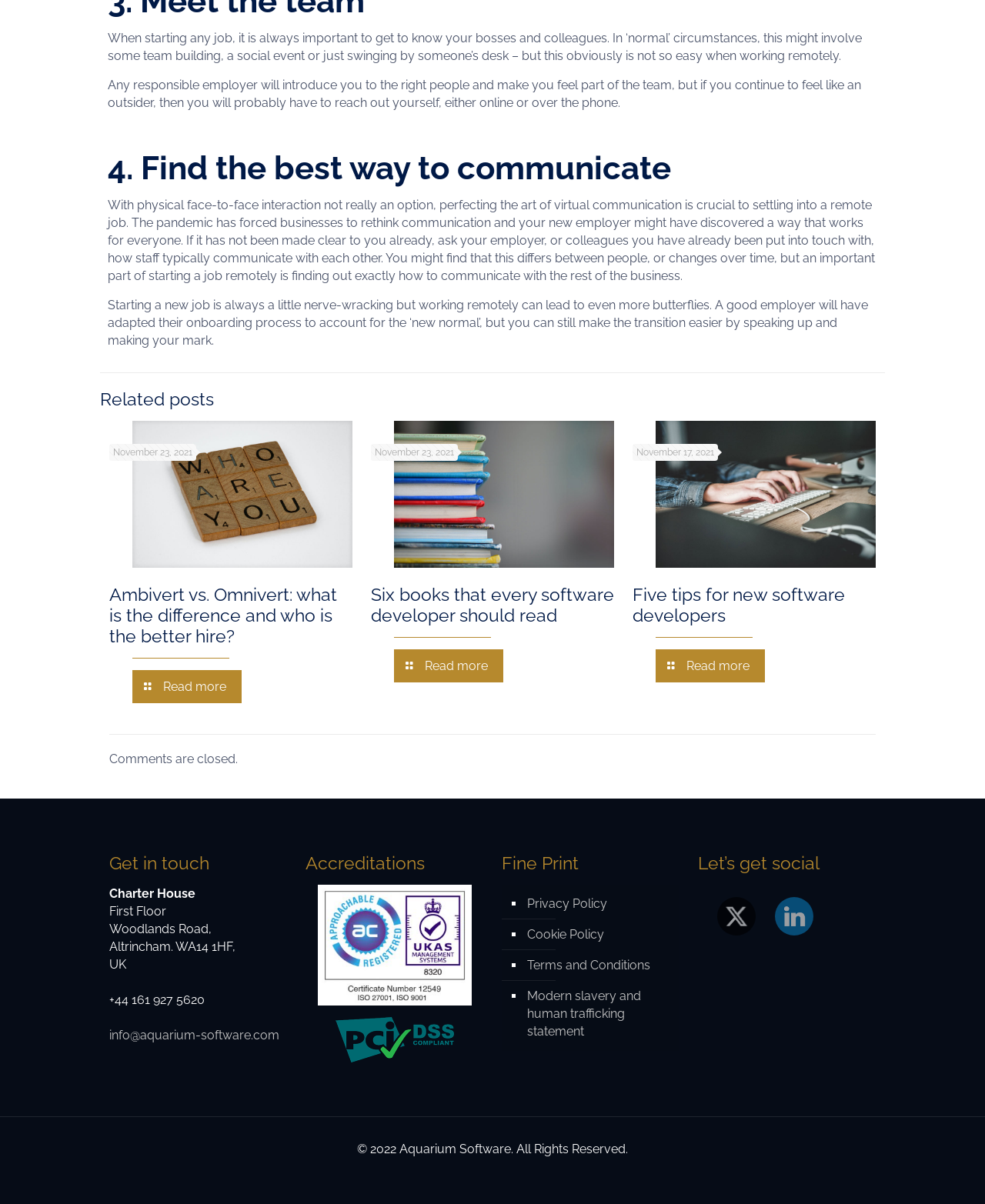Using the given description, provide the bounding box coordinates formatted as (top-left x, top-left y, bottom-right x, bottom-right y), with all values being floating point numbers between 0 and 1. Description: Read more

[0.134, 0.557, 0.245, 0.584]